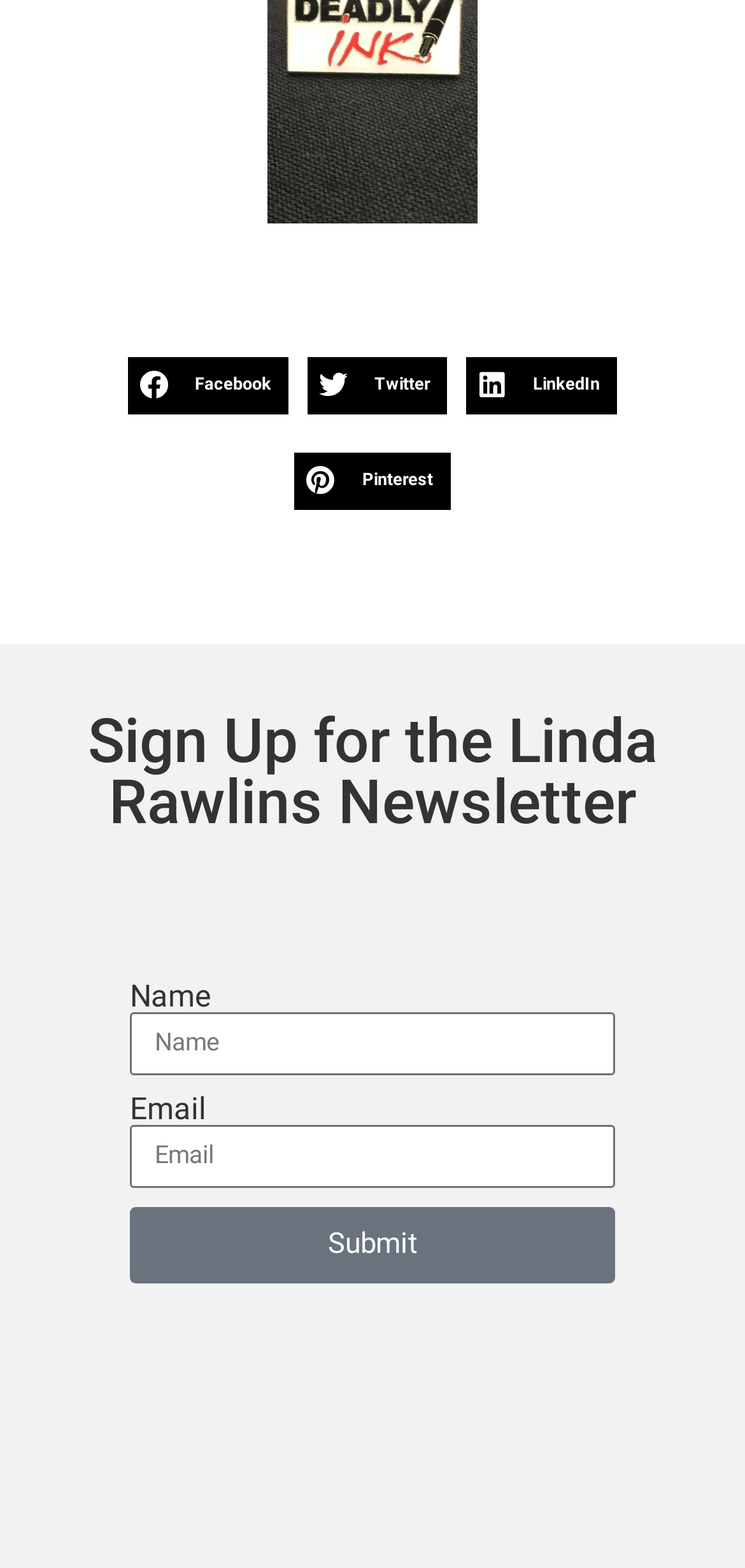Locate the bounding box coordinates of the UI element described by: "parent_node: Email name="form_fields[email]" placeholder="Email"". Provide the coordinates as four float numbers between 0 and 1, formatted as [left, top, right, bottom].

[0.174, 0.717, 0.826, 0.757]